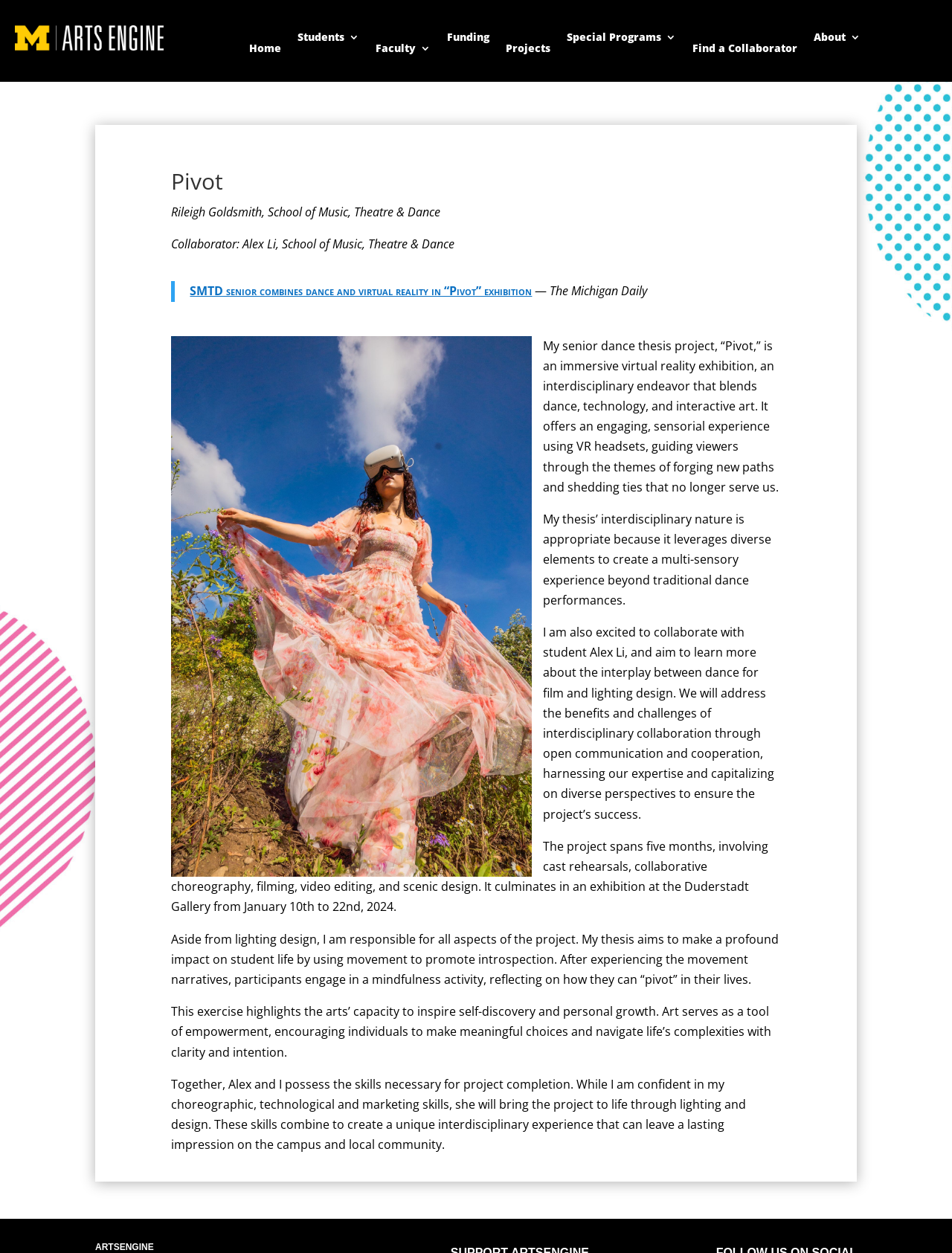What is the name of the collaborator on the Pivot project?
Based on the screenshot, answer the question with a single word or phrase.

Alex Li